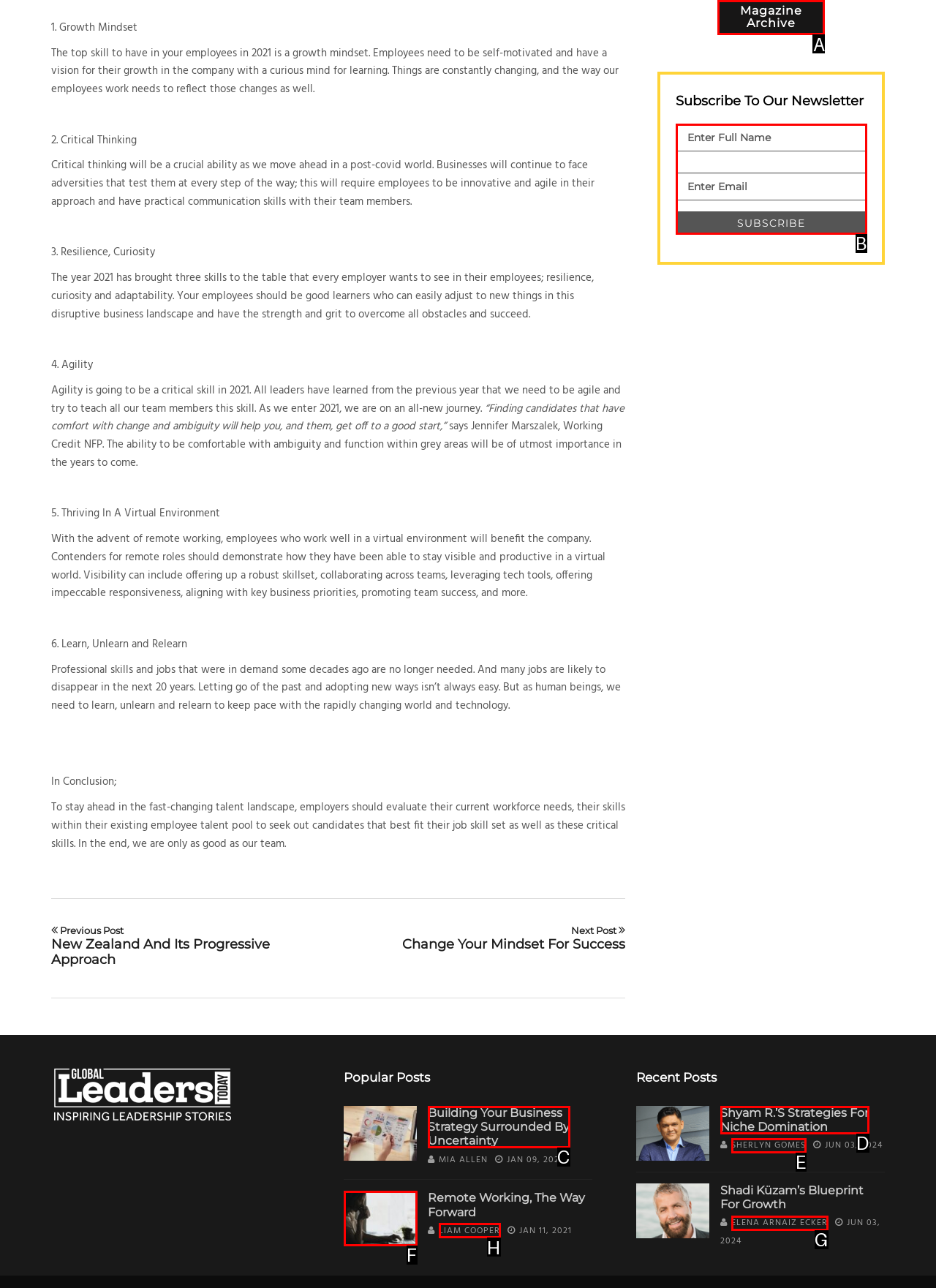Which UI element should be clicked to perform the following task: Subscribe to the newsletter? Answer with the corresponding letter from the choices.

B